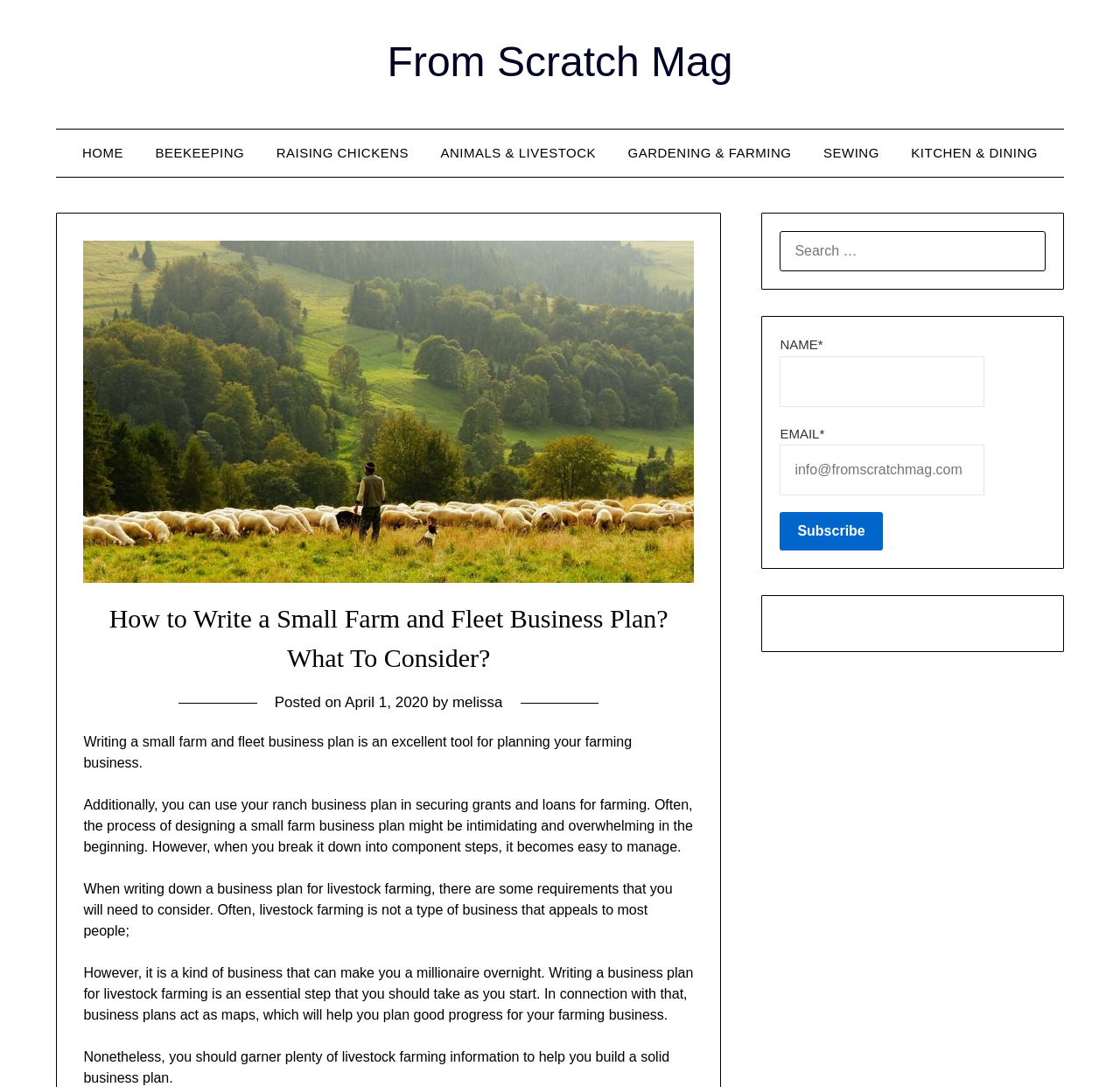Deliver a detailed narrative of the webpage's visual and textual elements.

This webpage is about creating a small farm business plan, specifically focusing on livestock farming. At the top, there is a navigation menu with links to various categories, including "HOME", "BEEKEEPING", "RAISING CHICKENS", "ANIMALS & LIVESTOCK", "GARDENING & FARMING", "SEWING", and "KITCHEN & DINING". 

Below the navigation menu, there is a prominent link to "Small Farm Business Plan" with an accompanying image. The main content of the page is divided into sections, starting with a heading that asks "How to Write a Small Farm and Fleet Business Plan? What To Consider?" 

The article begins by explaining the importance of writing a small farm business plan, which can be used to secure grants and loans for farming. The text is divided into paragraphs, with the first paragraph discussing the benefits of having a business plan. The subsequent paragraphs provide more information on the requirements of writing a business plan for livestock farming, highlighting its potential for success.

On the right side of the page, there is a complementary section with a search bar and a subscription form. The search bar has a label "SEARCH FOR:" and a text input field. The subscription form has fields for "NAME*" and "EMAIL*" with a "Subscribe" button below.